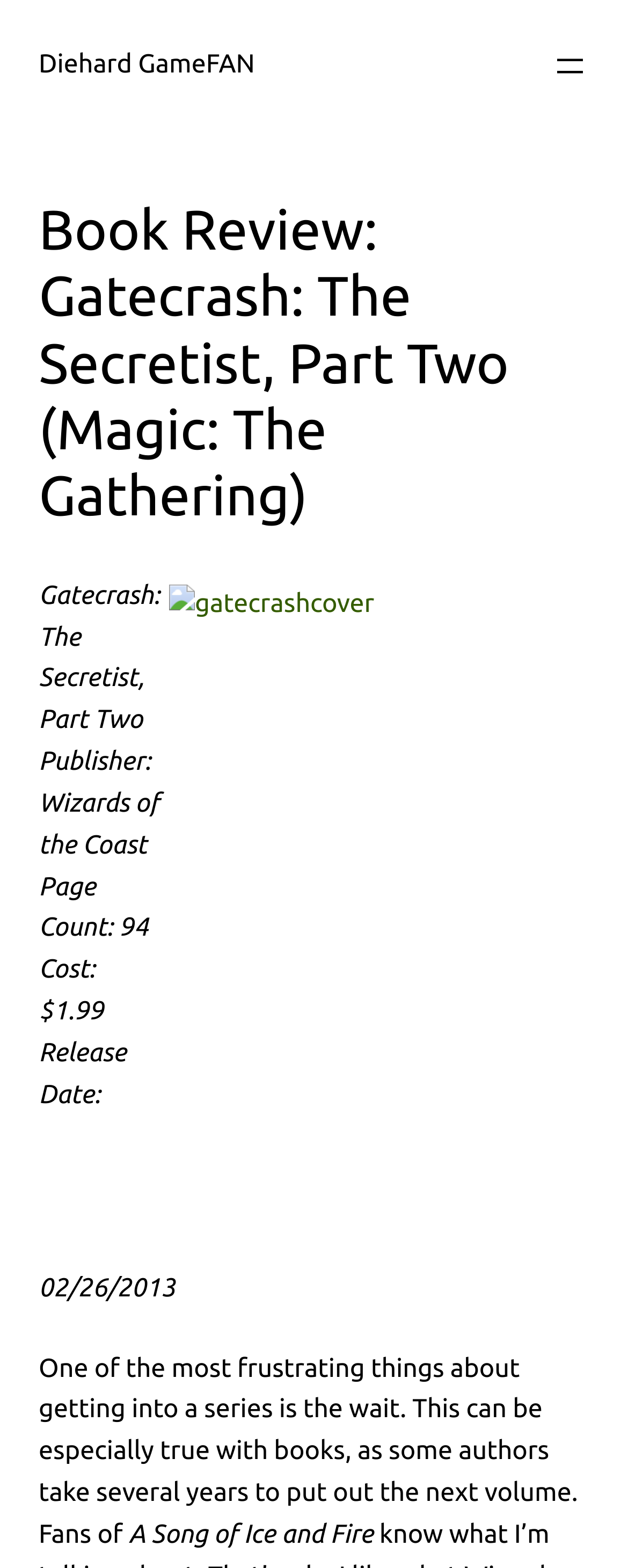What is the name of the book being reviewed?
Look at the screenshot and provide an in-depth answer.

I determined the answer by looking at the heading element which contains the text 'Book Review: Gatecrash: The Secretist, Part Two (Magic: The Gathering)'. The heading element is a child of the root element and has a bounding box with coordinates [0.062, 0.125, 0.938, 0.338]. The text within the heading element indicates that the book being reviewed is 'Gatecrash: The Secretist, Part Two'.